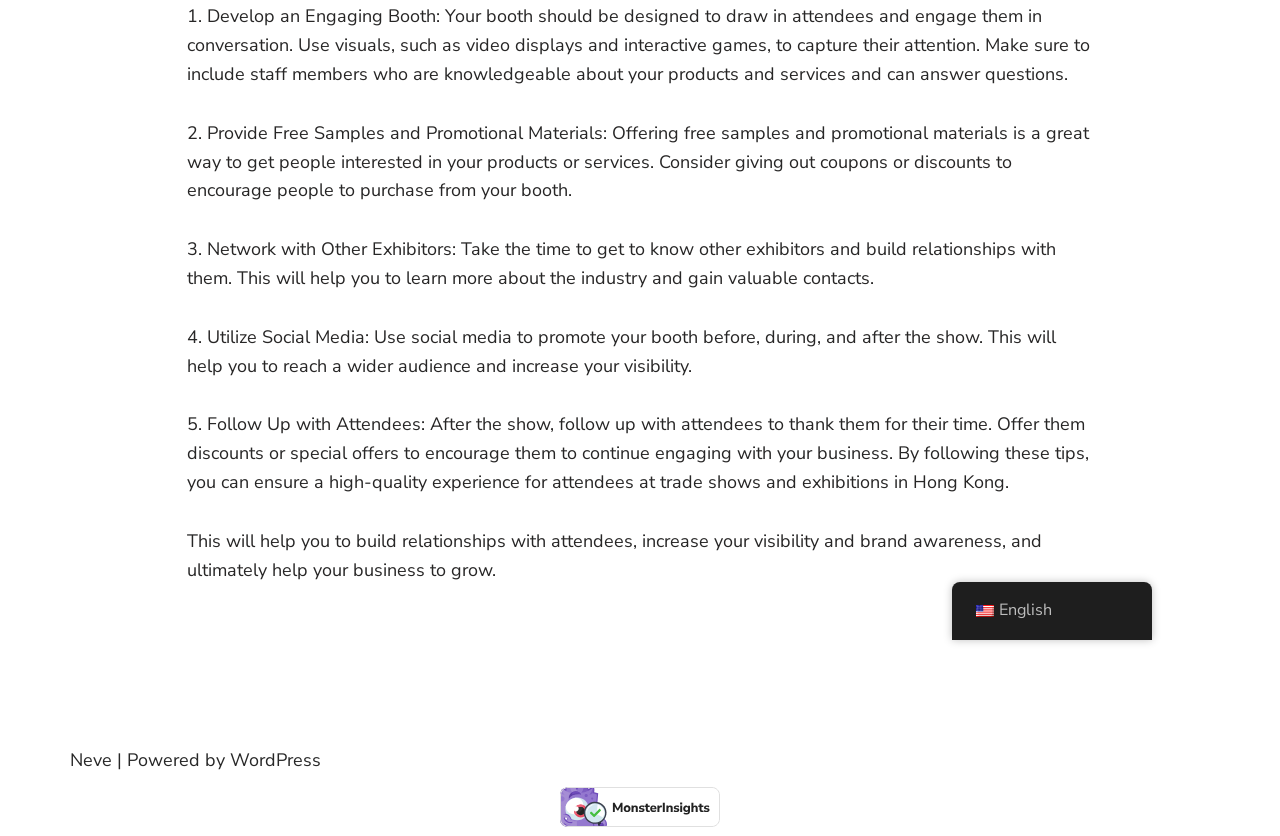Based on the element description "WordPress", predict the bounding box coordinates of the UI element.

[0.18, 0.895, 0.251, 0.924]